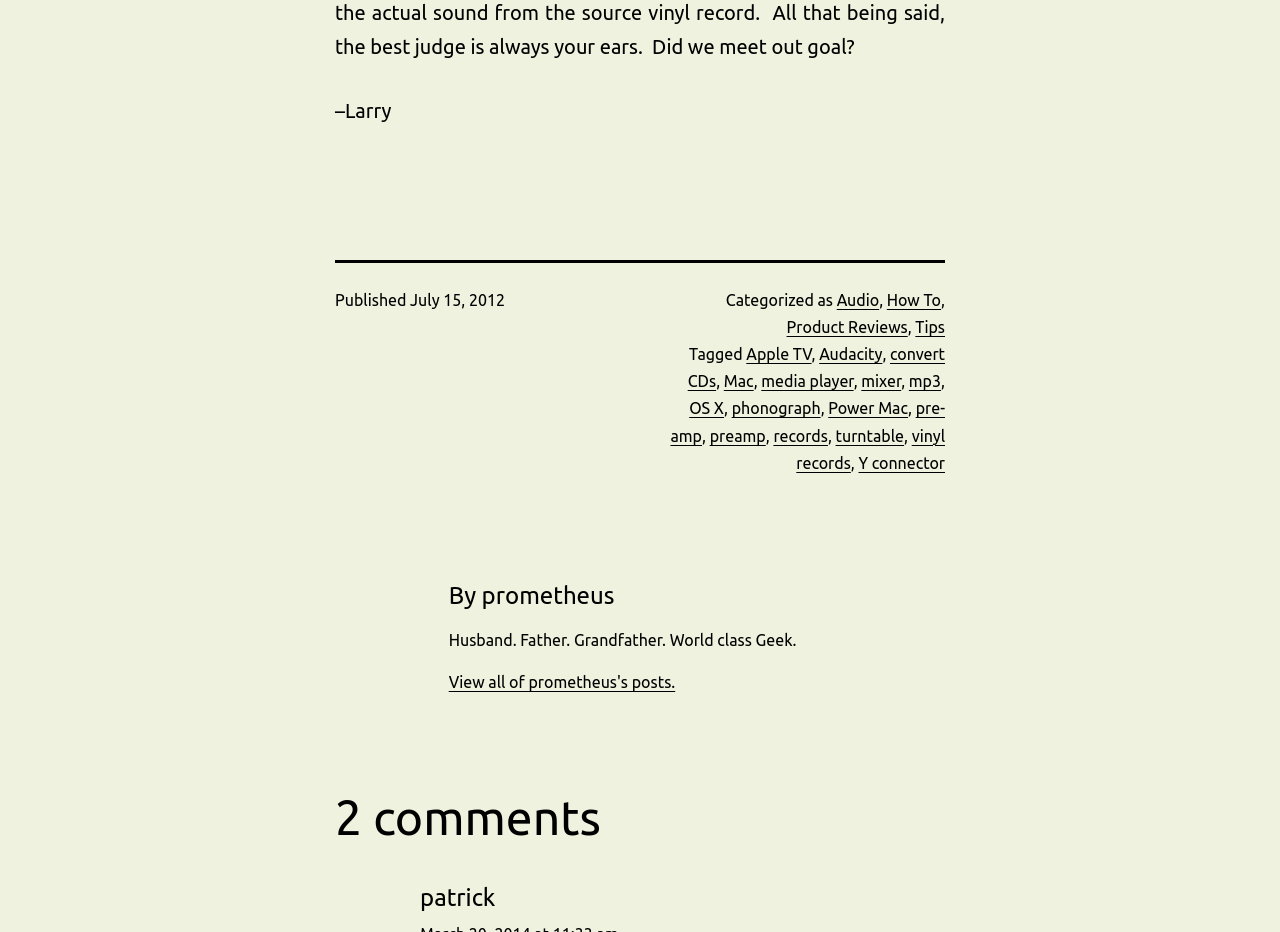Please specify the bounding box coordinates for the clickable region that will help you carry out the instruction: "View the post about convert CDs".

[0.537, 0.37, 0.738, 0.419]